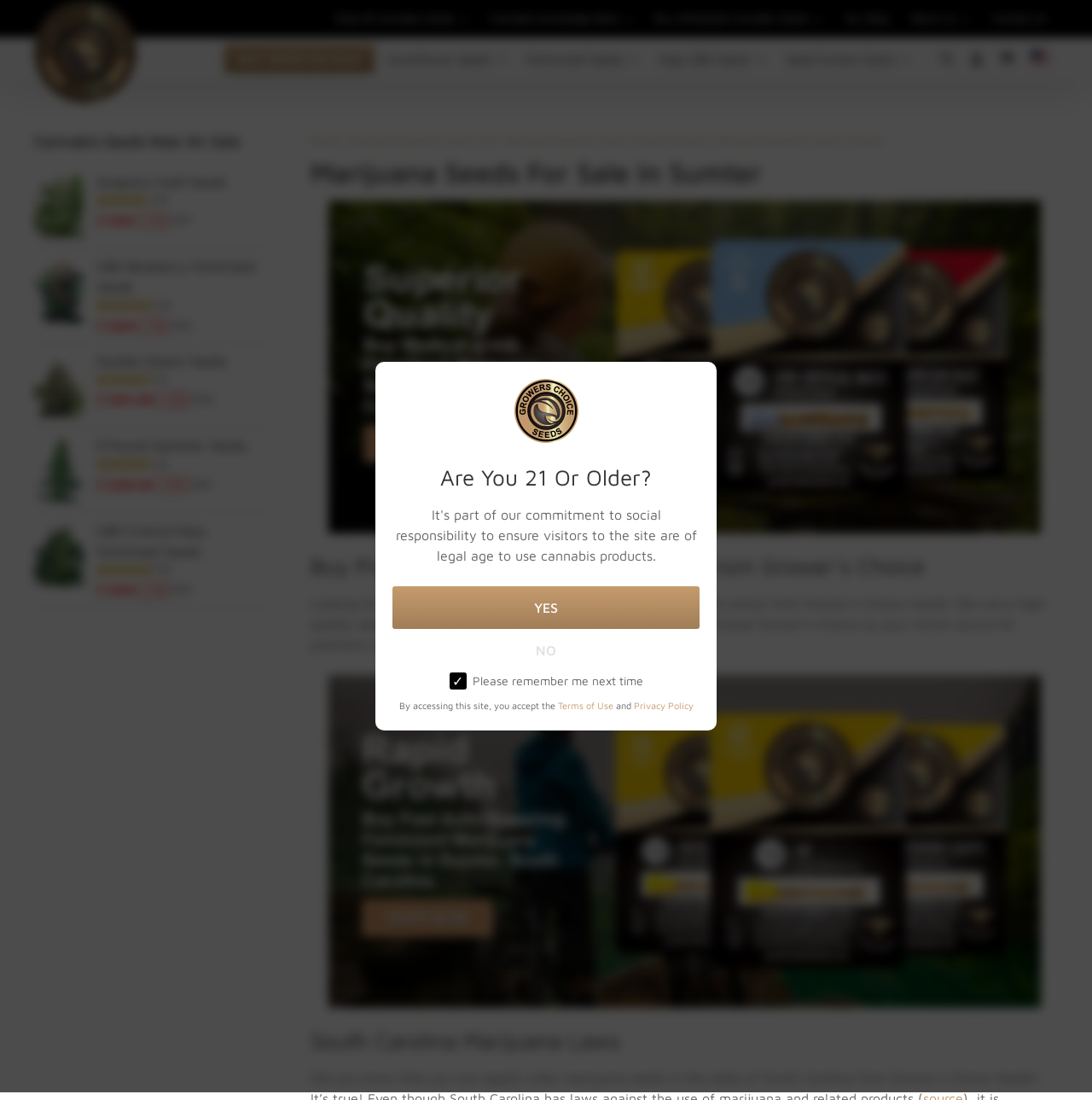Bounding box coordinates should be provided in the format (top-left x, top-left y, bottom-right x, bottom-right y) with all values between 0 and 1. Identify the bounding box for this UI element: About Us

[0.834, 0.0, 0.88, 0.034]